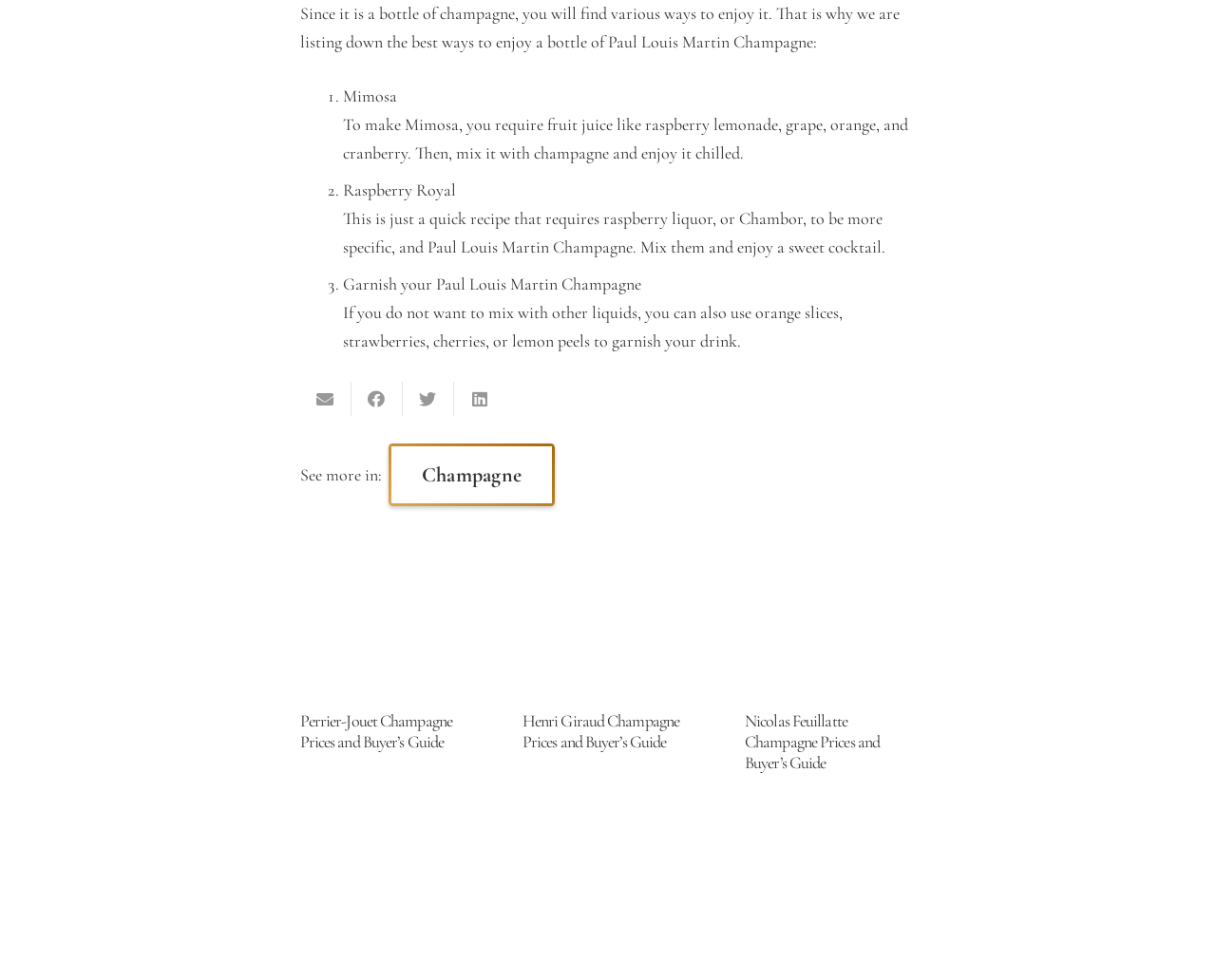Answer with a single word or phrase: 
How many related articles are linked?

6